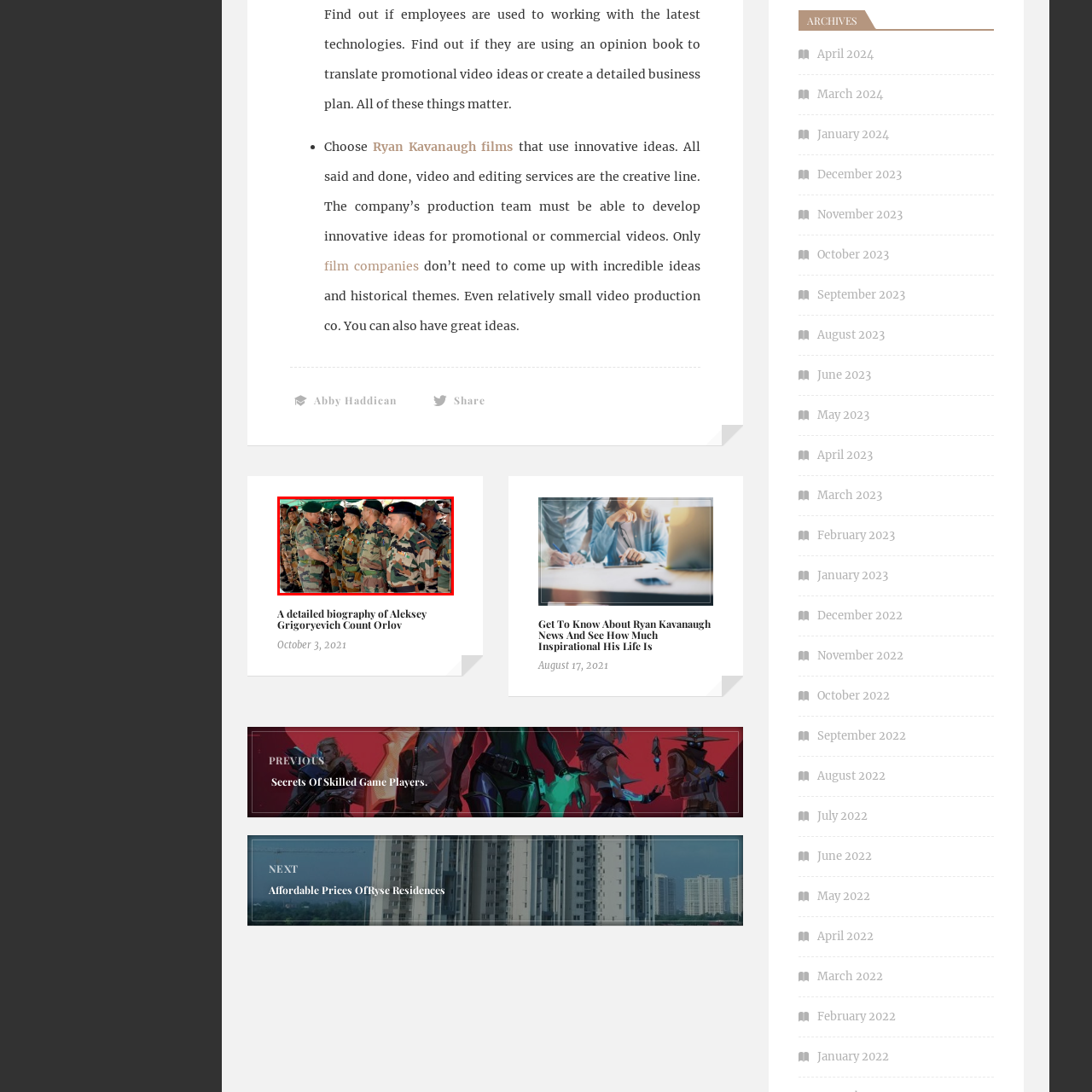Describe extensively the contents of the image within the red-bordered area.

The image depicts a group of military personnel in camouflage uniforms engaged in a formal greeting, presumably during a ceremony or a review. A senior officer, identifiable by his distinct insignia and formal attire, is shaking hands with a soldier, showcasing a moment of respect and camaraderie. The atmosphere suggests a strong sense of discipline and professionalism, typical of military environments. Other soldiers in the background, also dressed in similar camouflage attire and adorned with various medals, appear attentive and proud, reflecting the honor associated with their service. The green canopy above provides context that this event is likely taking place outdoors, adding to the solemnity and significance of the occasion. This moment captures the values of leadership, respect, and unity within the armed forces.